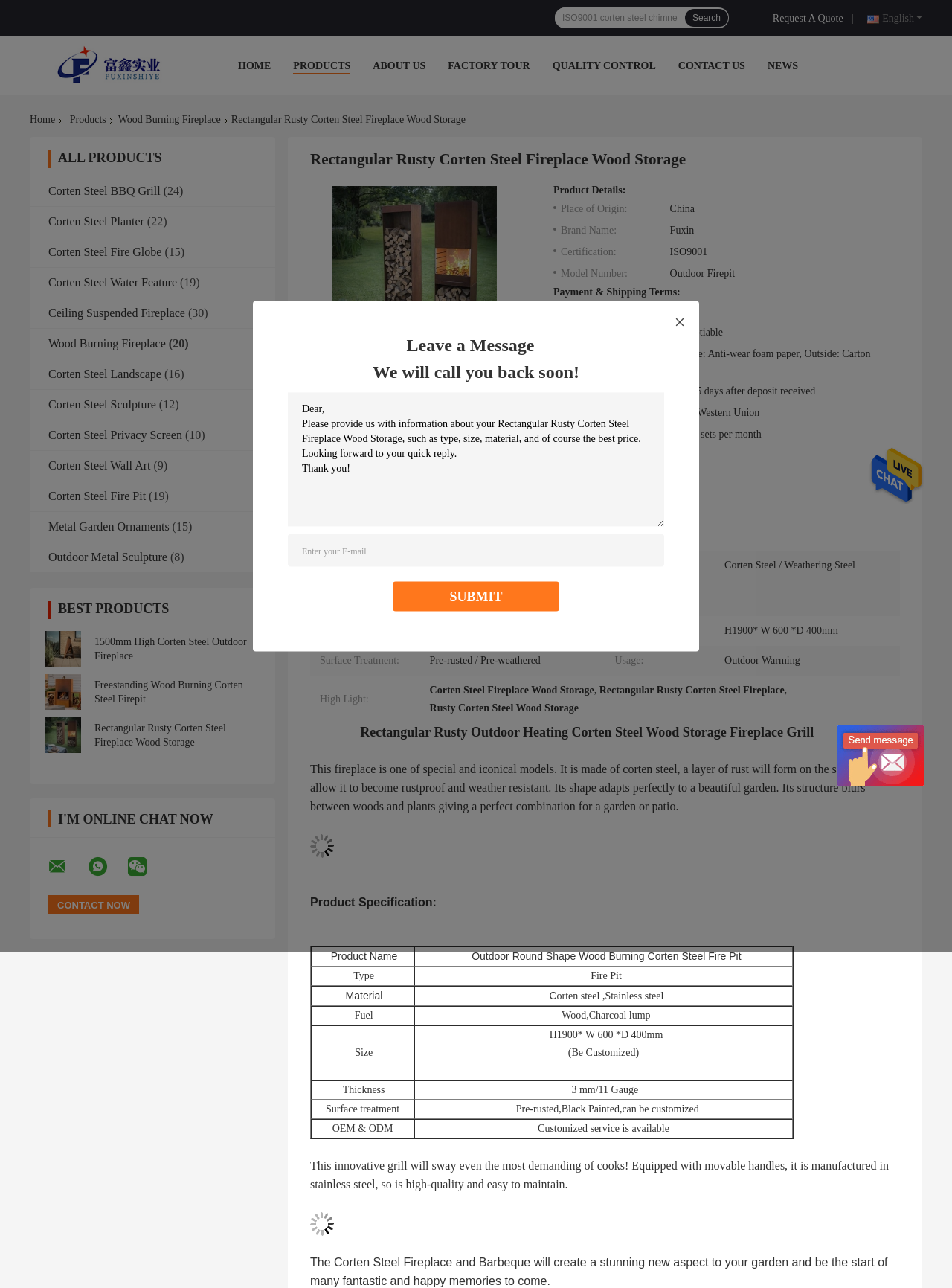What is the purpose of the 'Leave a Message' section?
Based on the image, provide a one-word or brief-phrase response.

To contact the company